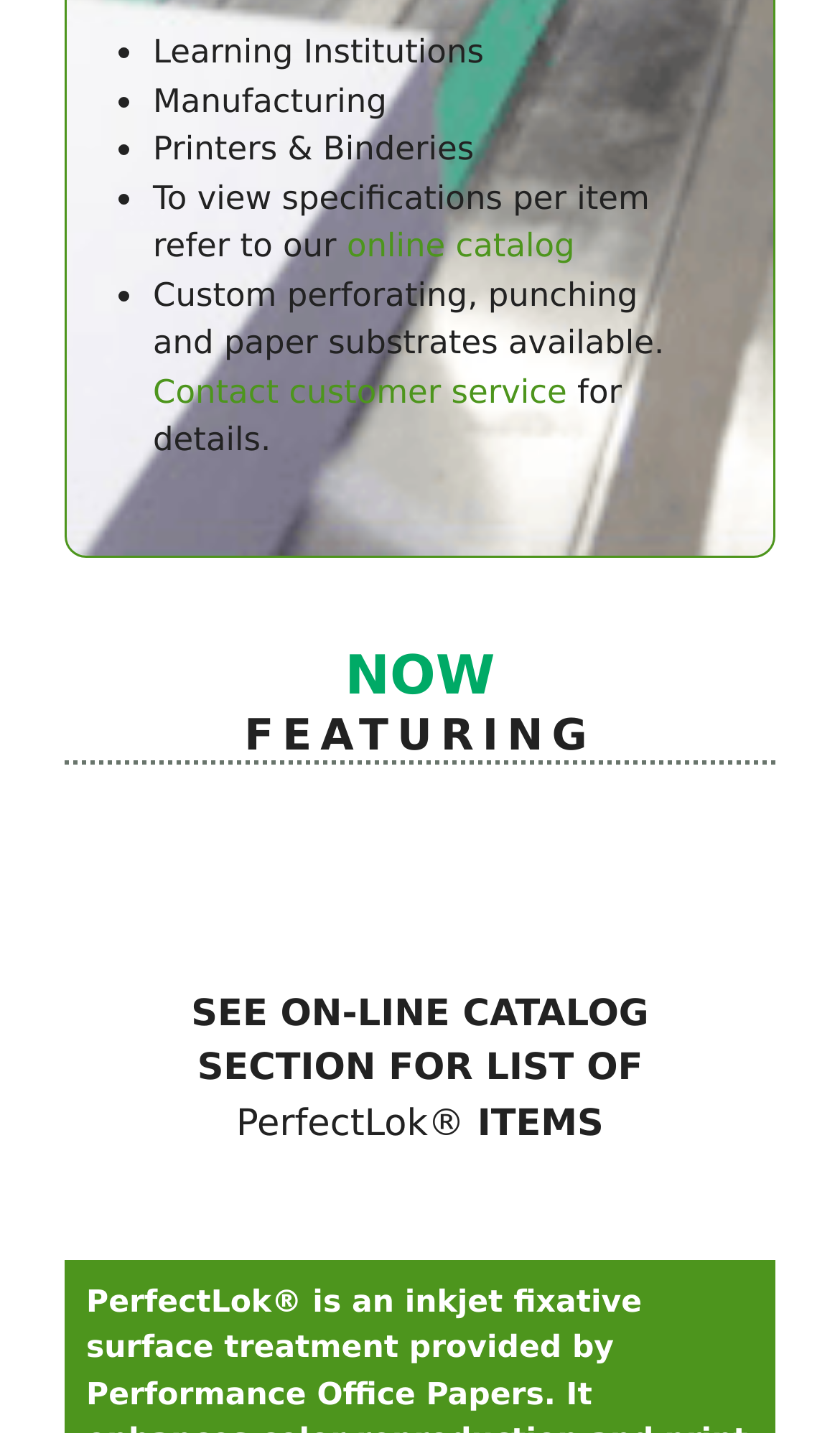What is the section to find PerfectLok® items?
Could you please answer the question thoroughly and with as much detail as possible?

The link 'SEE ON-LINE CATALOG SECTION FOR LIST OF PerfectLok® ITEMS' suggests that the ON-LINE CATALOG SECTION is where one can find the list of PerfectLok® items.